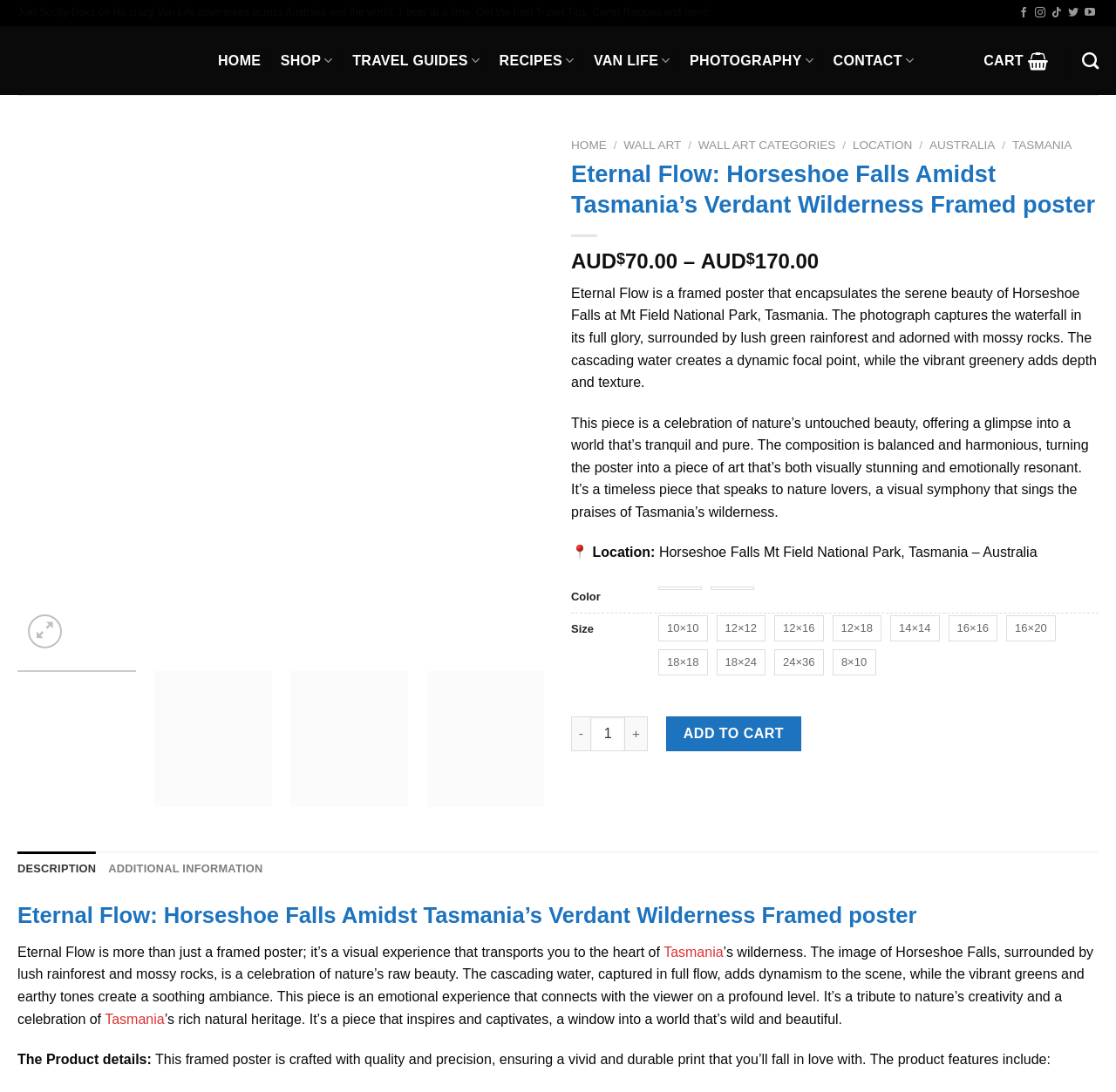Please specify the bounding box coordinates in the format (top-left x, top-left y, bottom-right x, bottom-right y), with values ranging from 0 to 1. Identify the bounding box for the UI component described as follows: Wall Art

[0.559, 0.127, 0.61, 0.139]